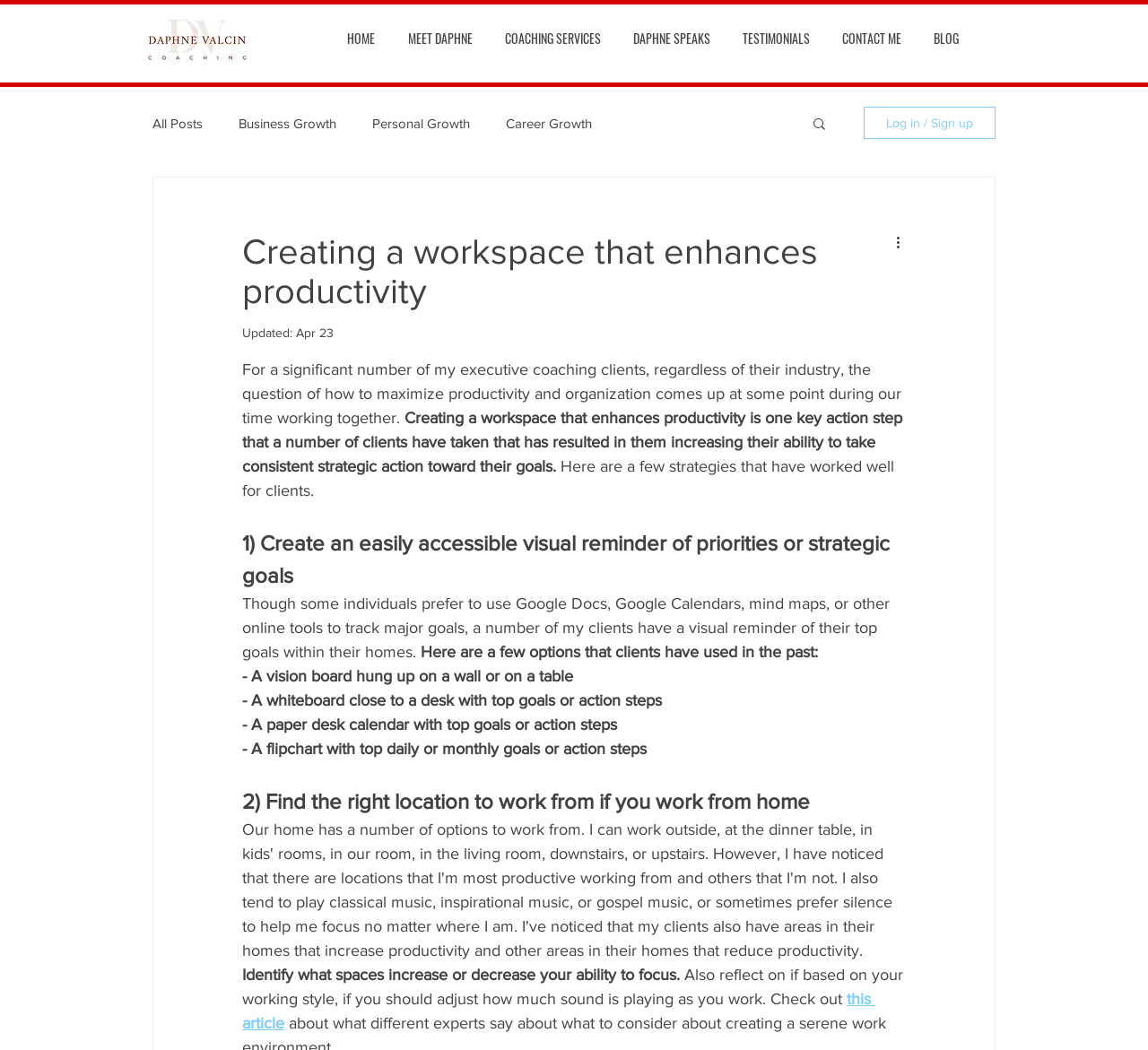Refer to the image and provide an in-depth answer to the question: 
What is the main topic of this webpage?

Based on the webpage content, it appears that the main topic is productivity, specifically creating a workspace that enhances productivity, as indicated by the heading and the text content.